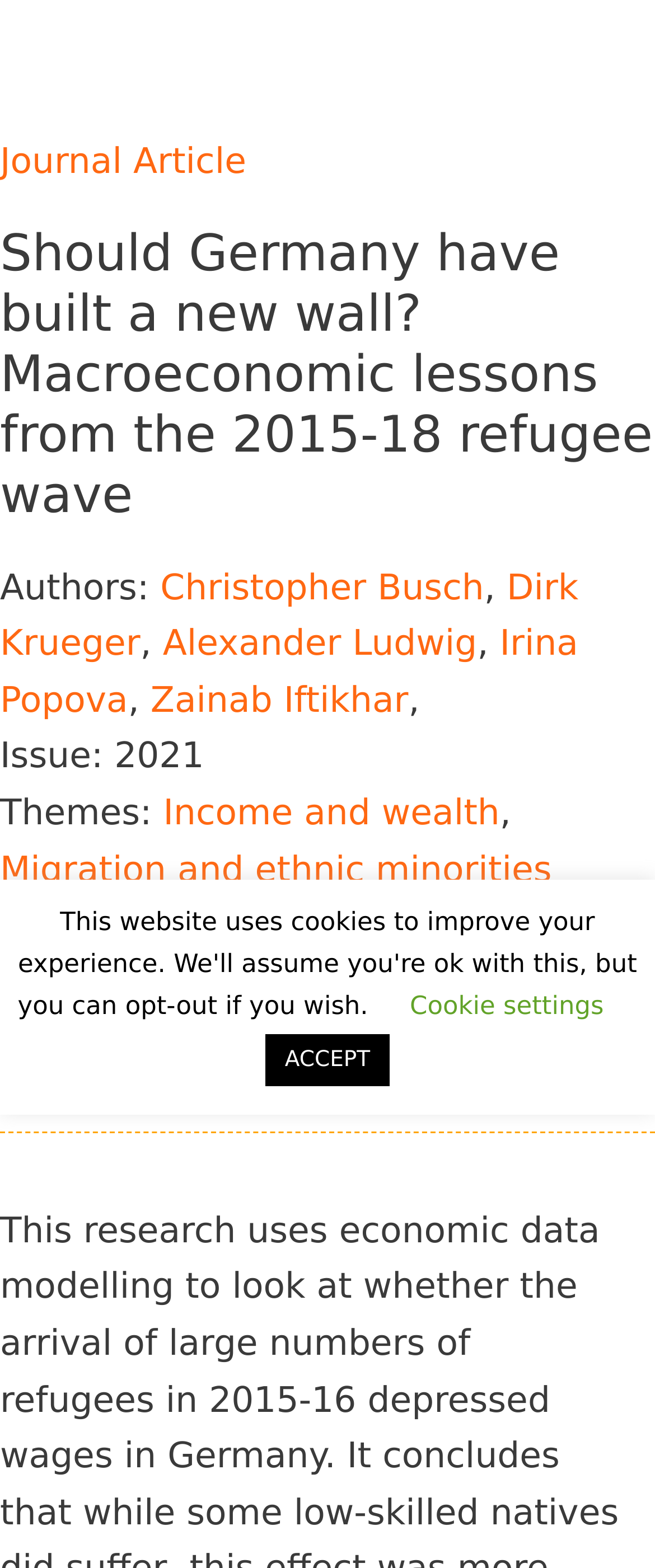Identify and provide the bounding box for the element described by: "Link to Publication (External Site)".

[0.0, 0.594, 1.0, 0.673]